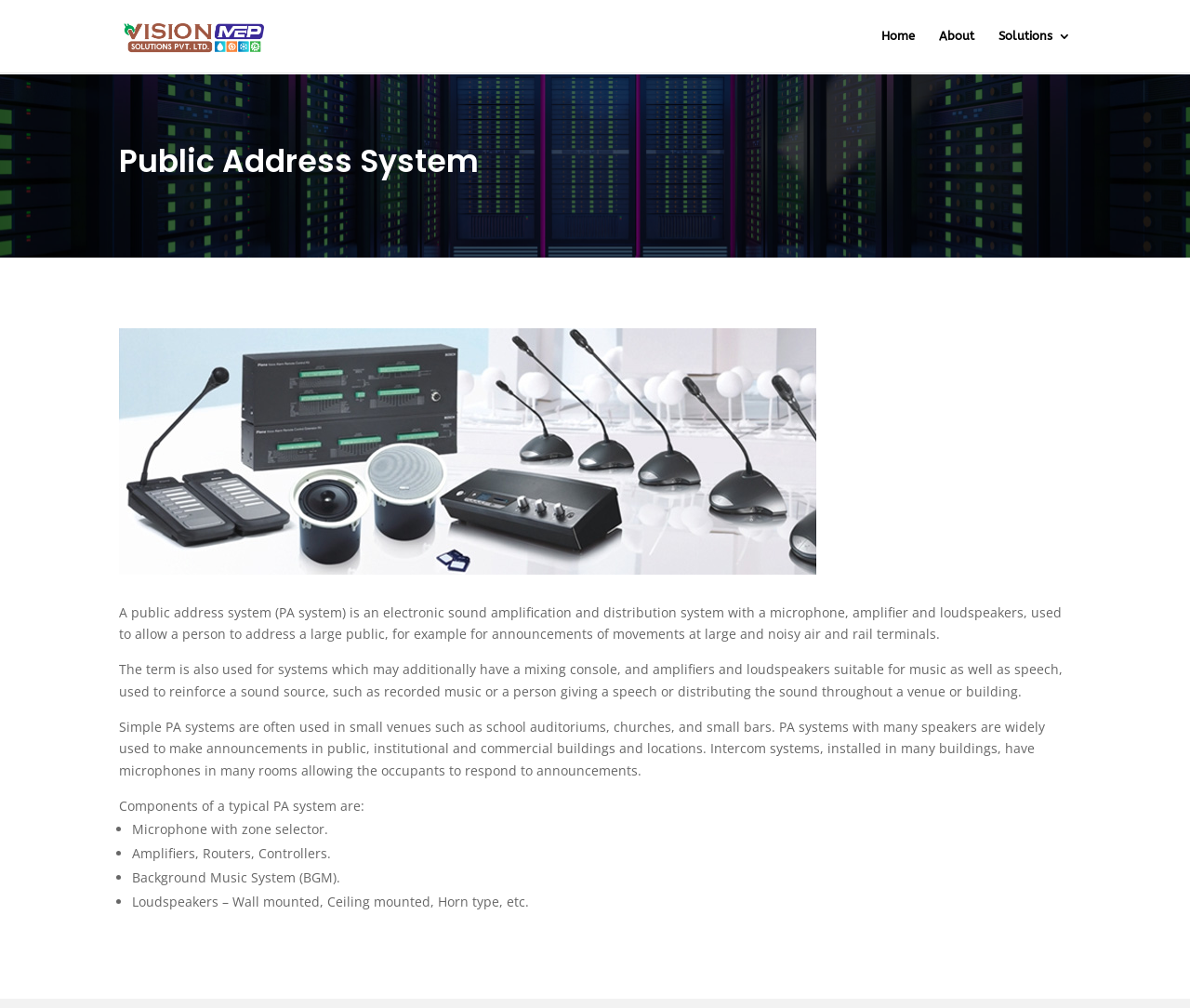Using the information in the image, could you please answer the following question in detail:
What type of loudspeakers are mentioned on the webpage?

The webpage mentions different types of loudspeakers, including wall mounted, ceiling mounted, and horn type, which are used in PA systems.